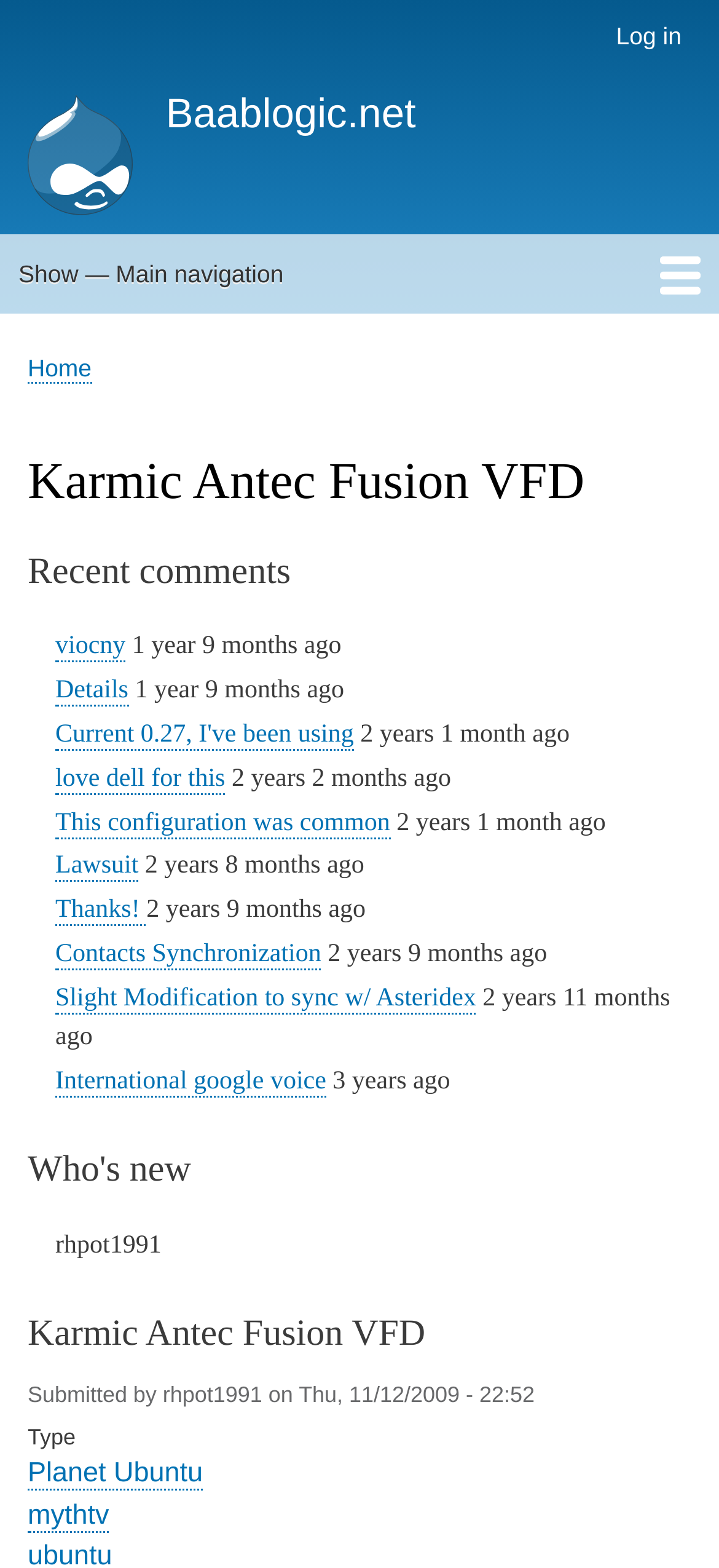Provide a one-word or short-phrase answer to the question:
What is the date of the submitted content?

Thu, 11/12/2009 - 22:52